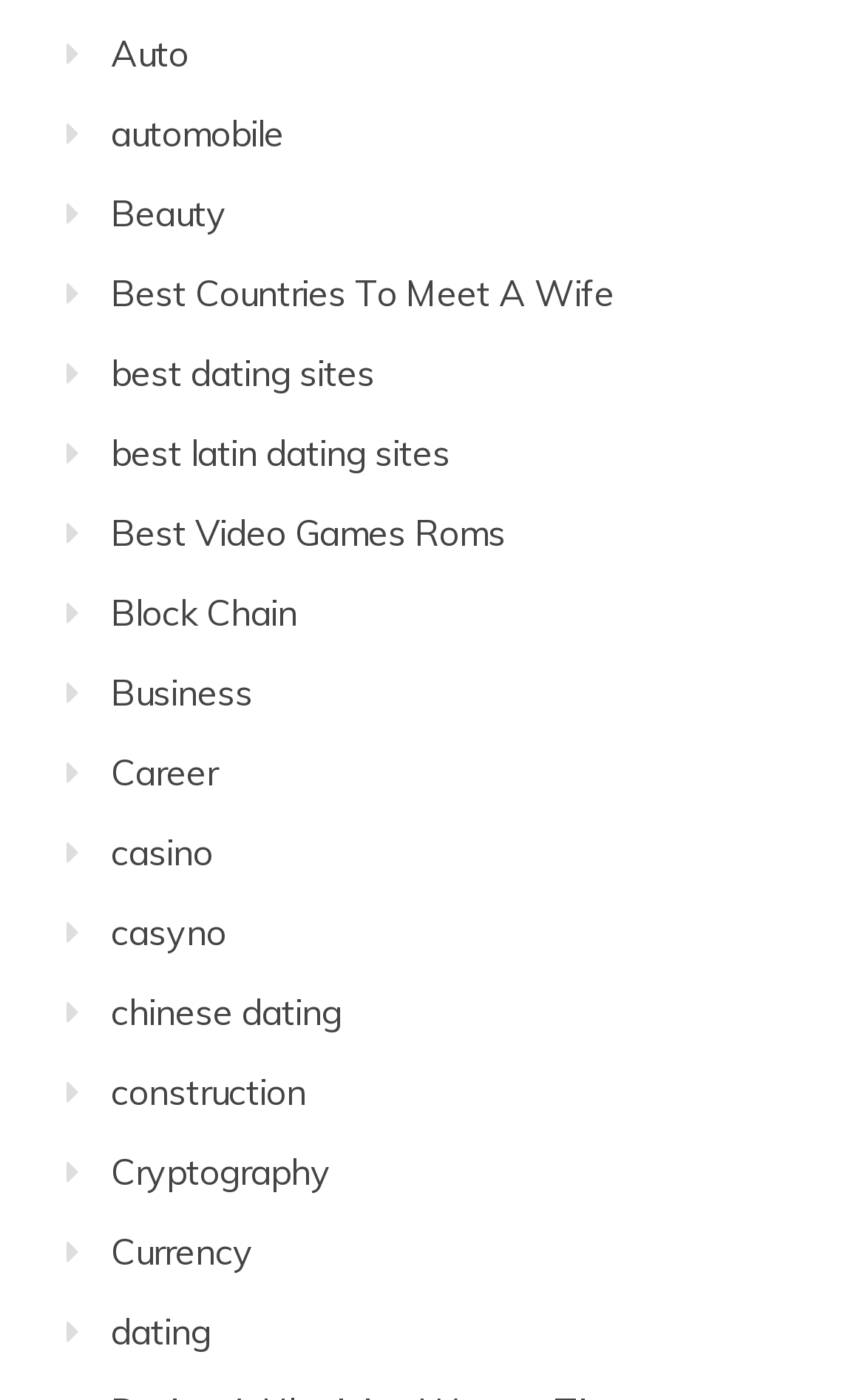Determine the bounding box coordinates of the clickable element to achieve the following action: 'Read news'. Provide the coordinates as four float values between 0 and 1, formatted as [left, top, right, bottom].

None